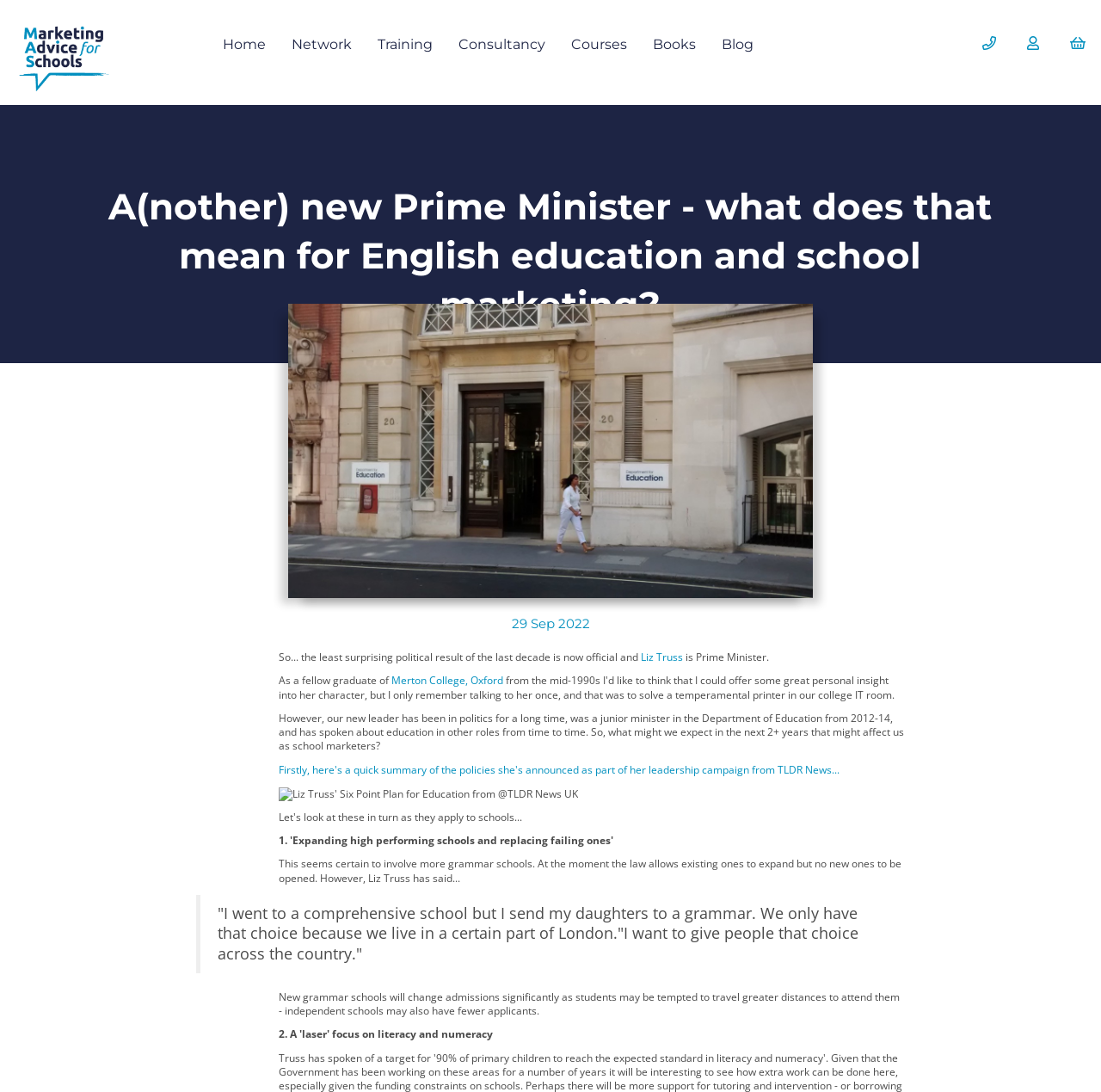Provide the bounding box coordinates of the HTML element described by the text: "Network". The coordinates should be in the format [left, top, right, bottom] with values between 0 and 1.

[0.253, 0.021, 0.332, 0.061]